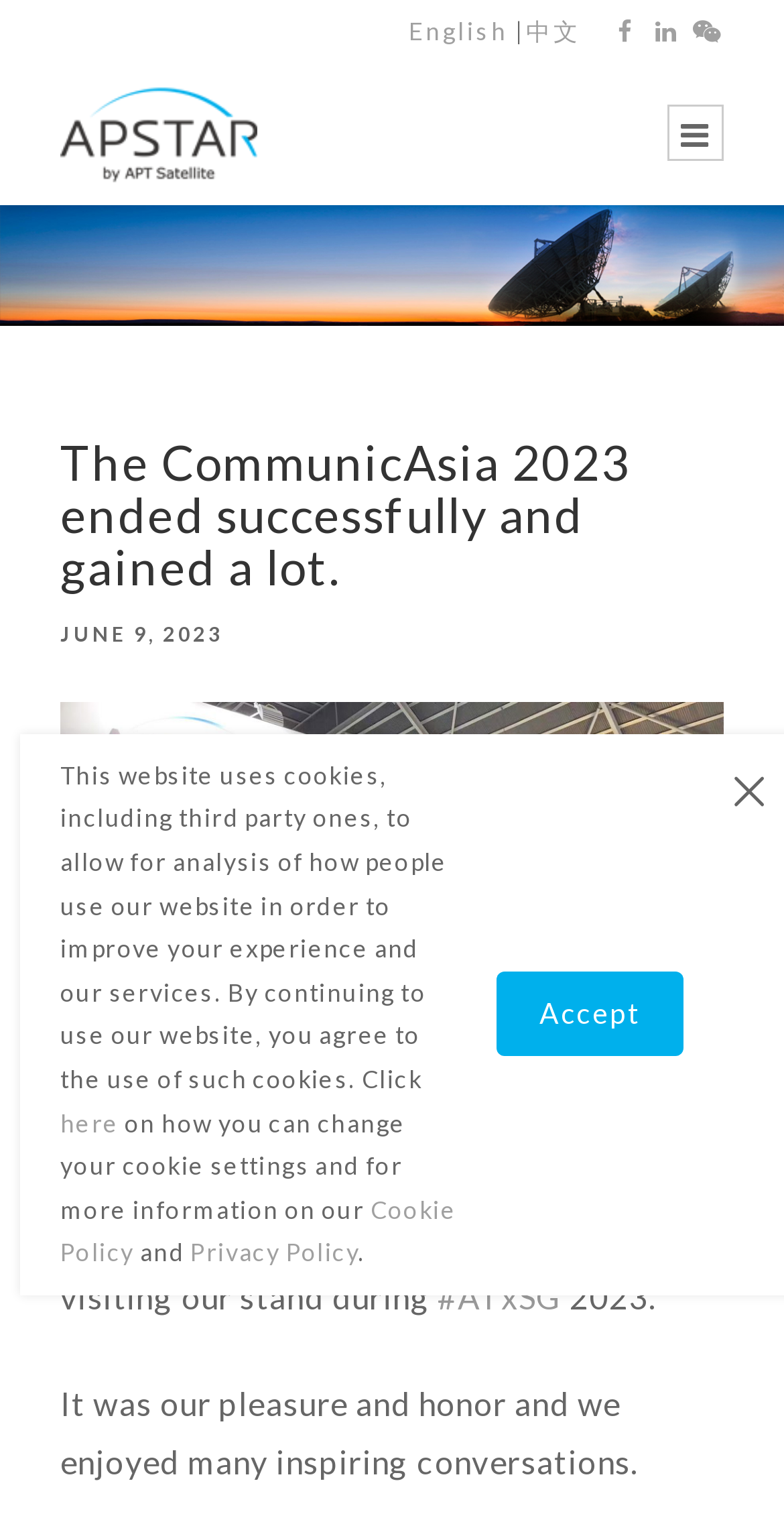Can you provide the bounding box coordinates for the element that should be clicked to implement the instruction: "Visit Facebook page"?

[0.779, 0.013, 0.818, 0.029]